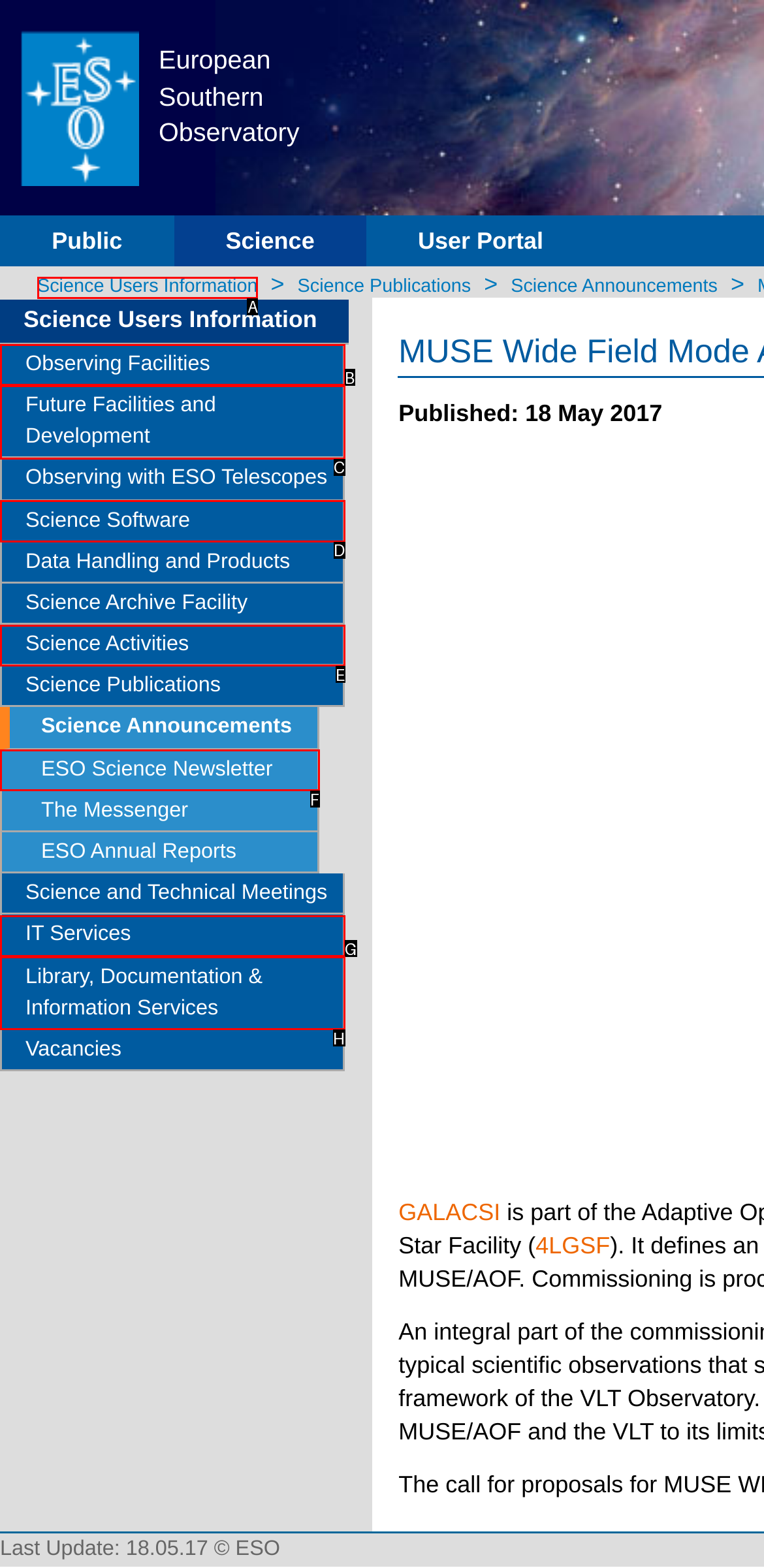From the options provided, determine which HTML element best fits the description: Library, Documentation & Information Services. Answer with the correct letter.

H